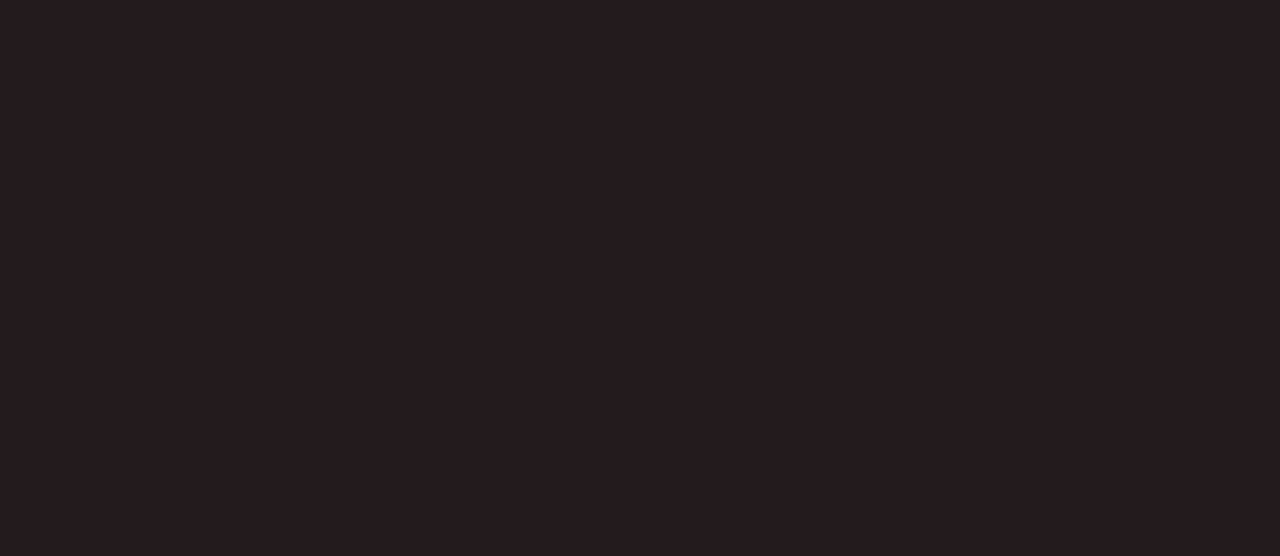Please determine the bounding box coordinates of the clickable area required to carry out the following instruction: "Visit the Twitter page". The coordinates must be four float numbers between 0 and 1, represented as [left, top, right, bottom].

[0.045, 0.893, 0.089, 0.917]